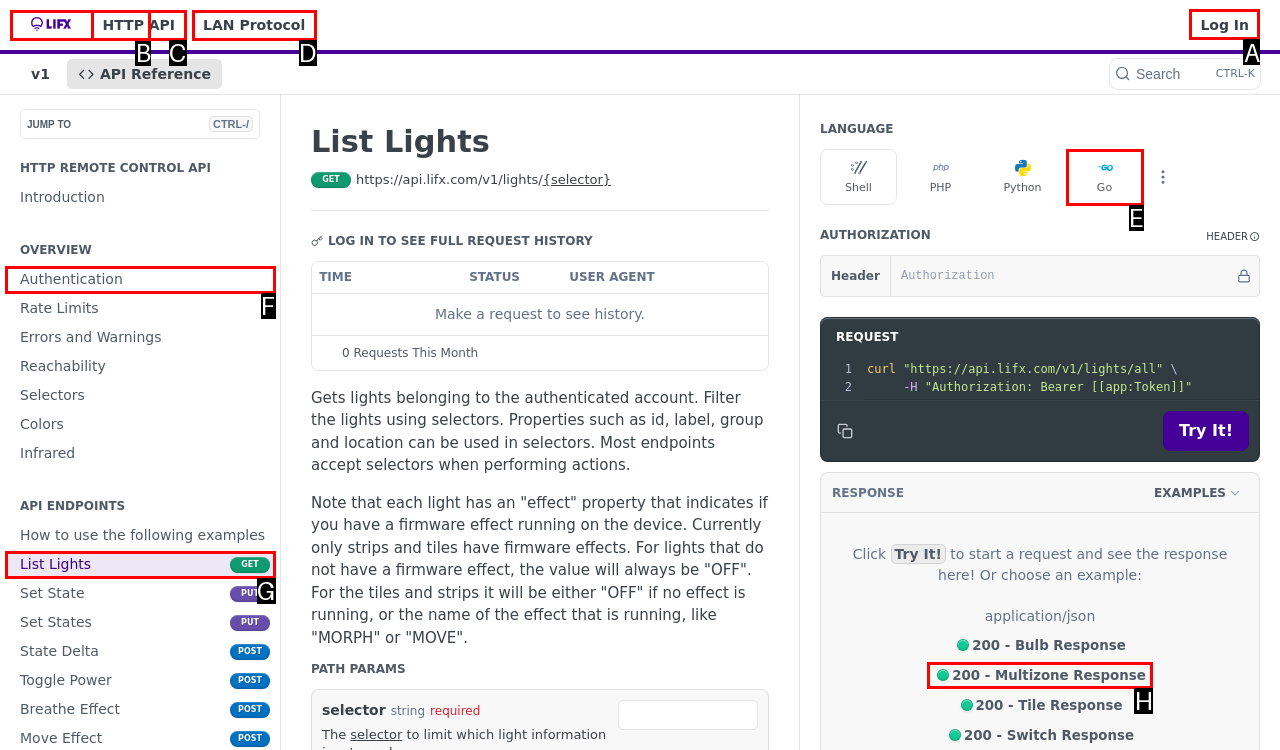Given the task: Go to the Debian Project homepage, indicate which boxed UI element should be clicked. Provide your answer using the letter associated with the correct choice.

None